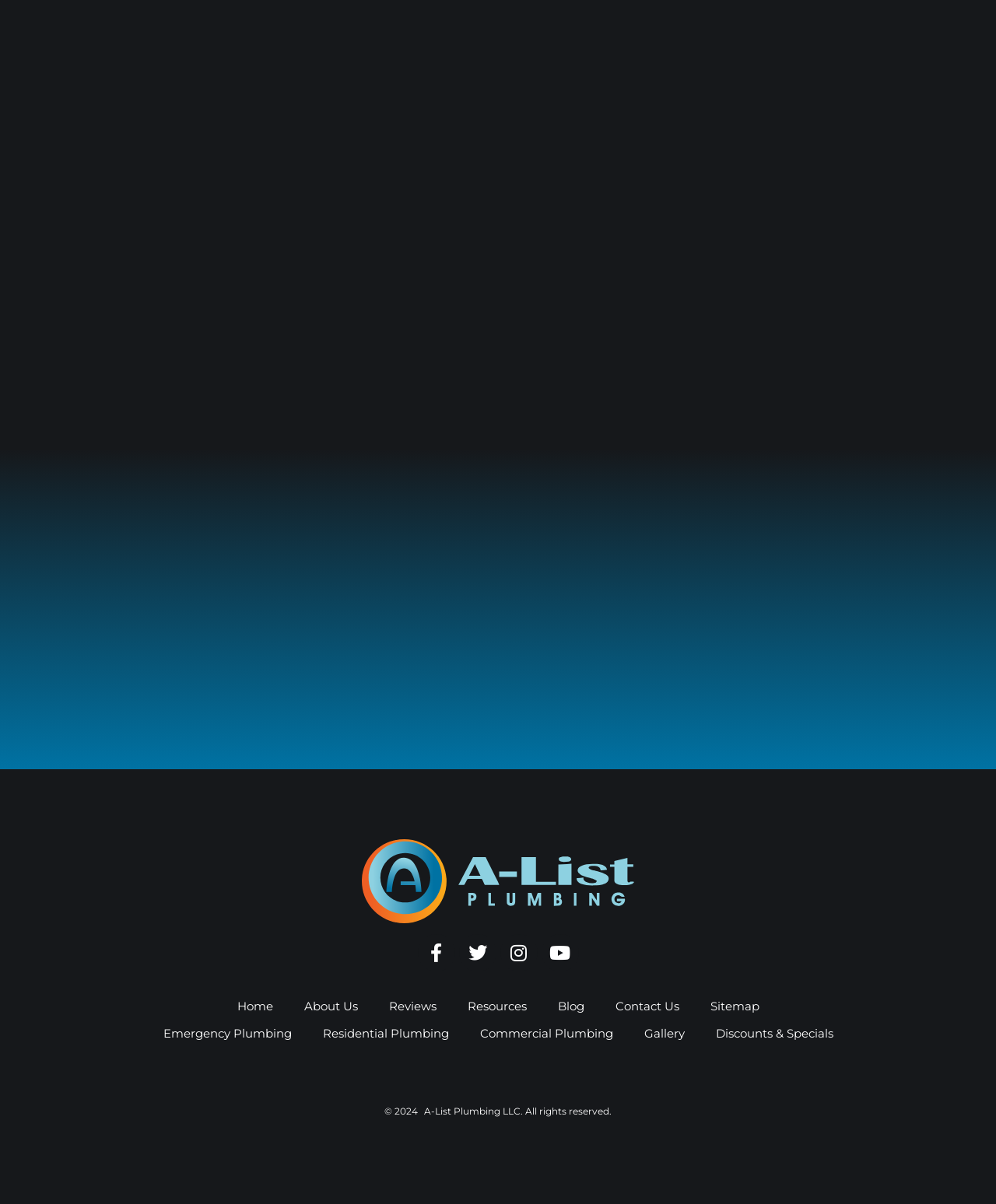How many navigation links are there?
Using the details shown in the screenshot, provide a comprehensive answer to the question.

I counted the number of navigation links by looking at the links at the top of the webpage. I found links to Home, About Us, Reviews, Resources, Blog, Contact Us, Sitemap, and several plumbing-related services, which makes a total of 8 navigation links.